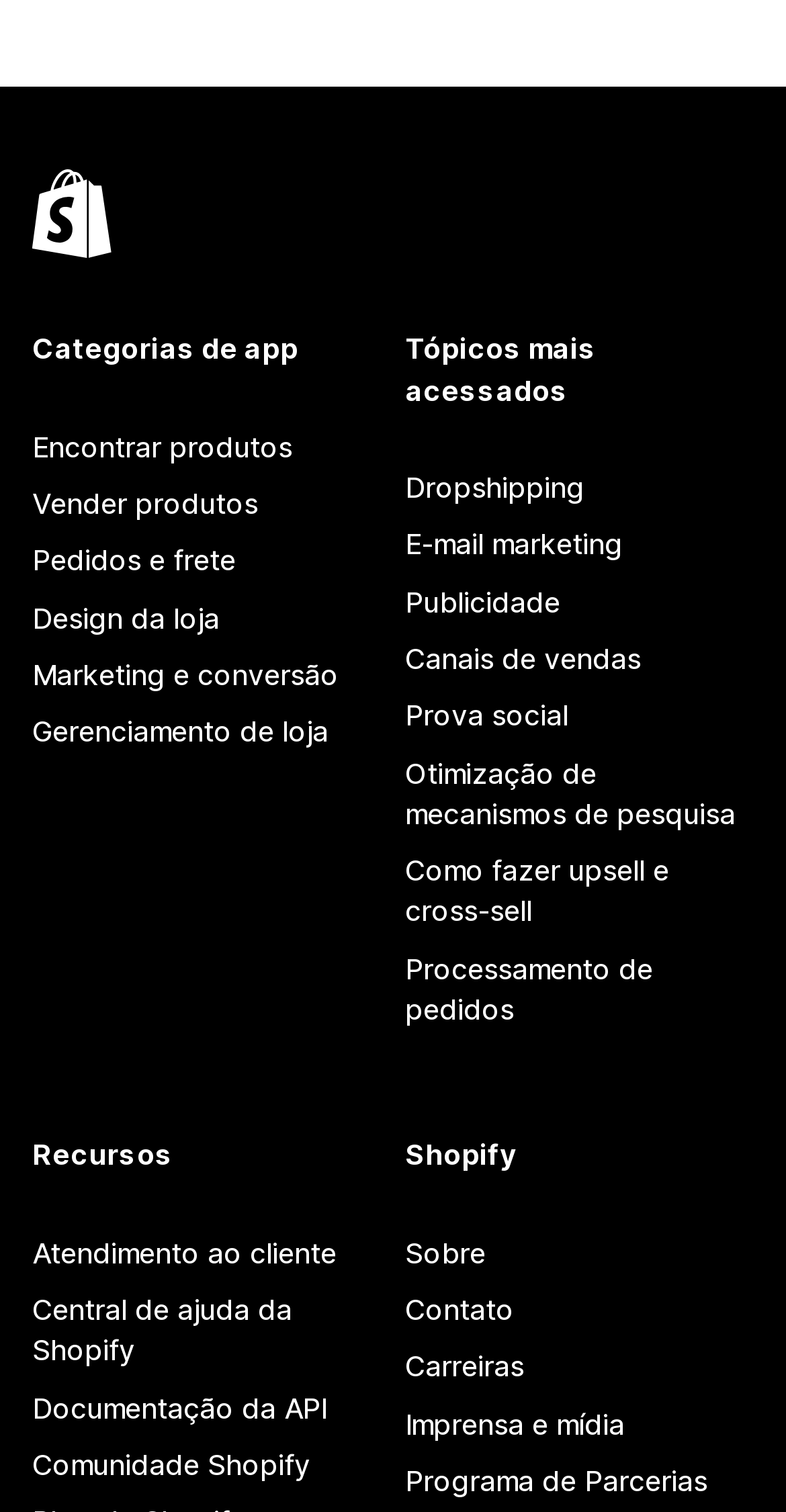Locate the bounding box coordinates of the element I should click to achieve the following instruction: "Get help from customer support".

[0.041, 0.81, 0.485, 0.848]